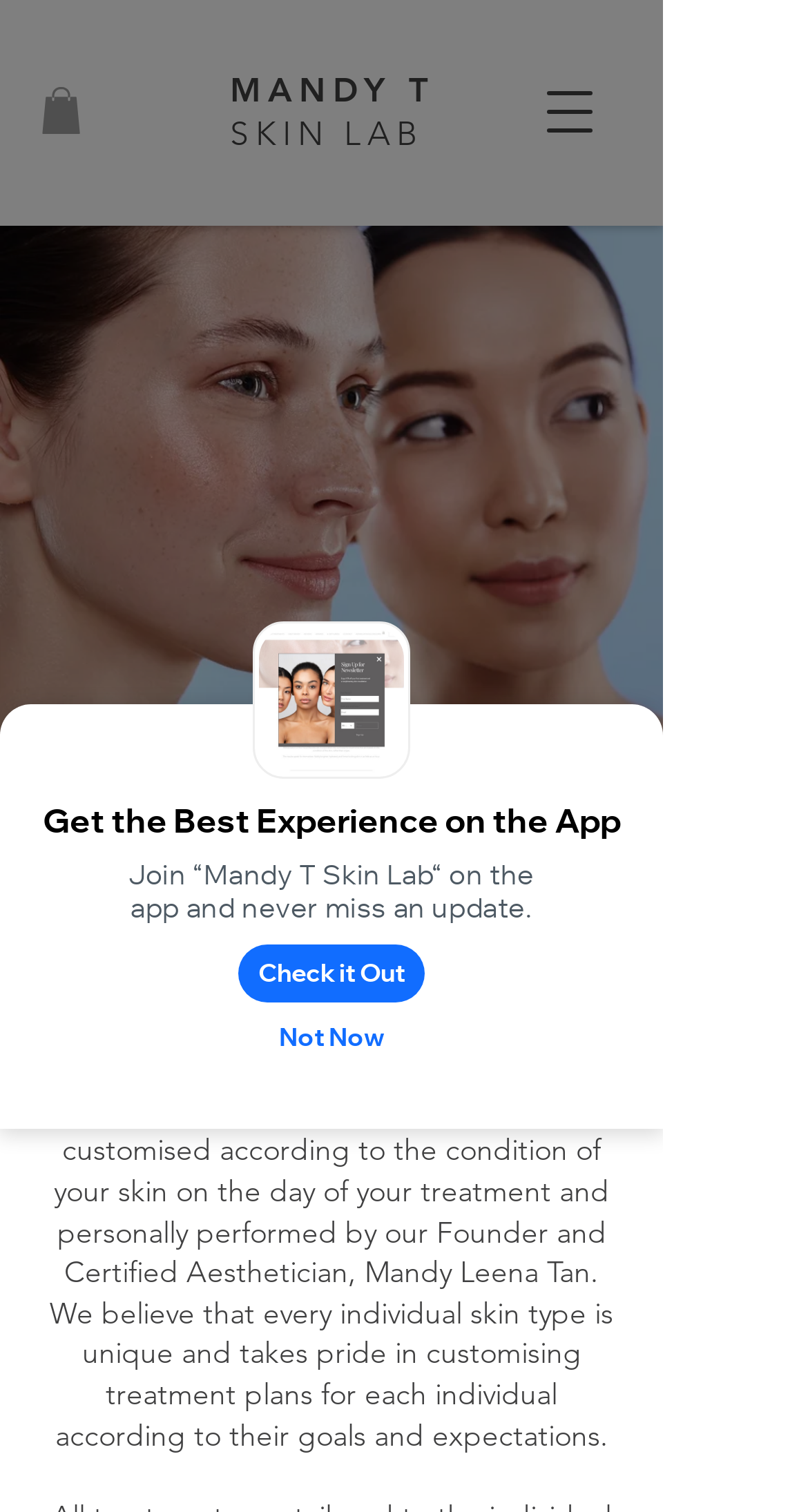Identify the bounding box of the UI component described as: "MANDY T".

[0.285, 0.047, 0.537, 0.073]